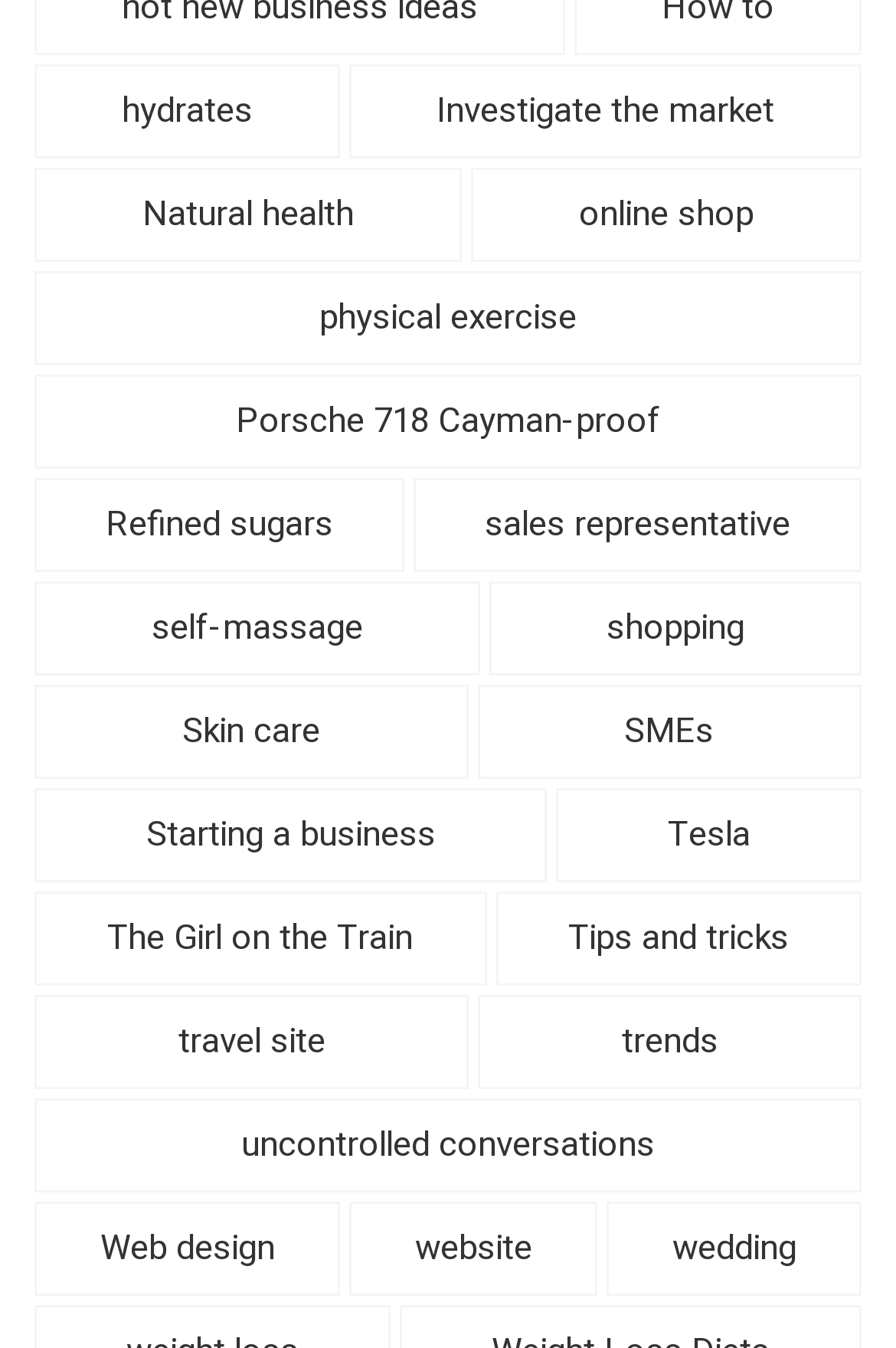How many links are related to shopping?
Please give a detailed and elaborate answer to the question.

There are two links related to shopping: 'online shop' and 'shopping'. The 'online shop' link is located at [0.526, 0.125, 0.962, 0.194] and has 2 items associated with it, while the 'shopping' link is located at [0.546, 0.431, 0.962, 0.501] and also has 2 items associated with it.